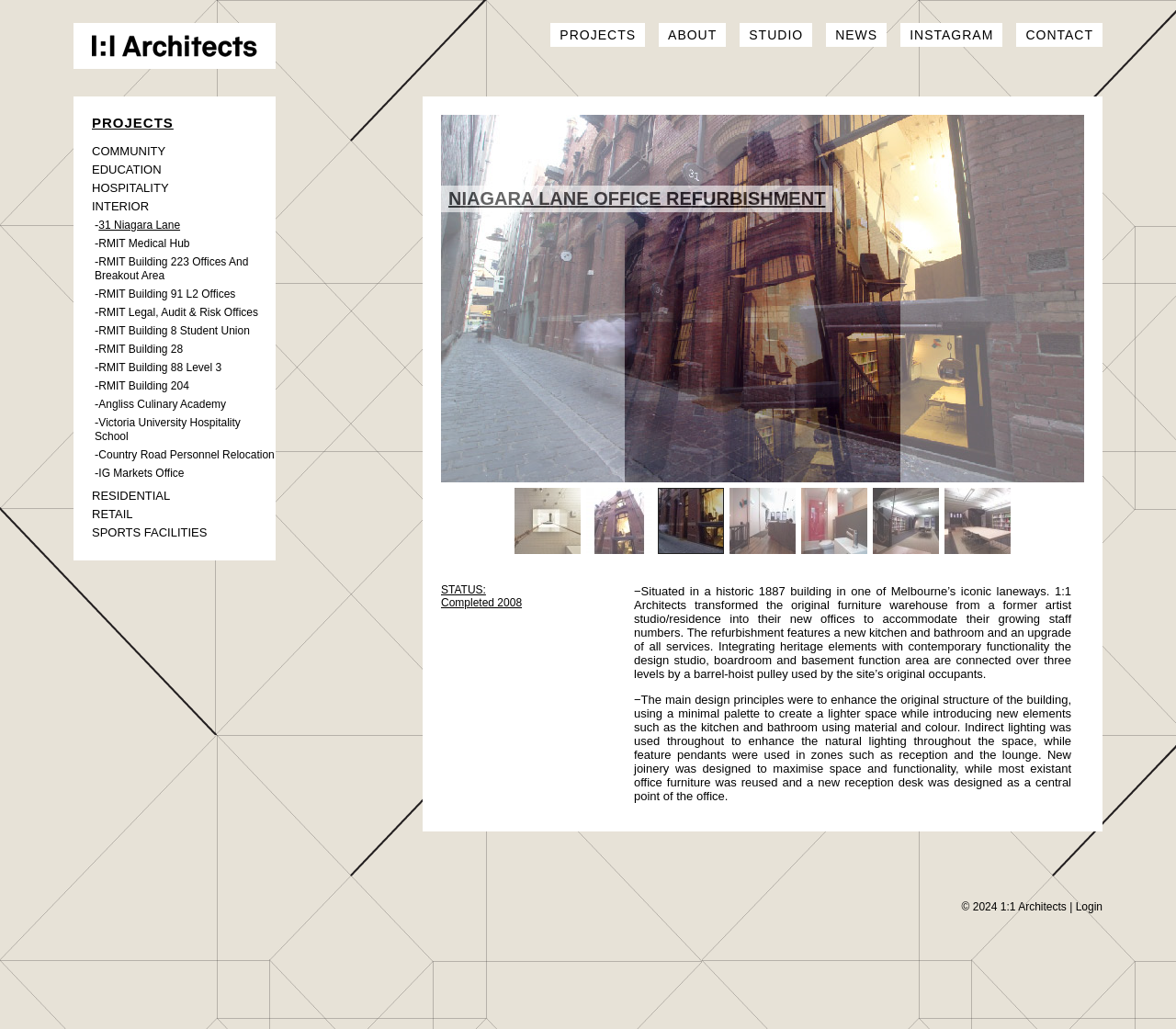What is the name of the architecture firm?
Examine the webpage screenshot and provide an in-depth answer to the question.

I found the answer by looking at the image element with the text '1:1 Architects Logo' which is located at the top of the webpage, and also by looking at the link element with the text '1:1 Architects' which is located at the bottom of the webpage.